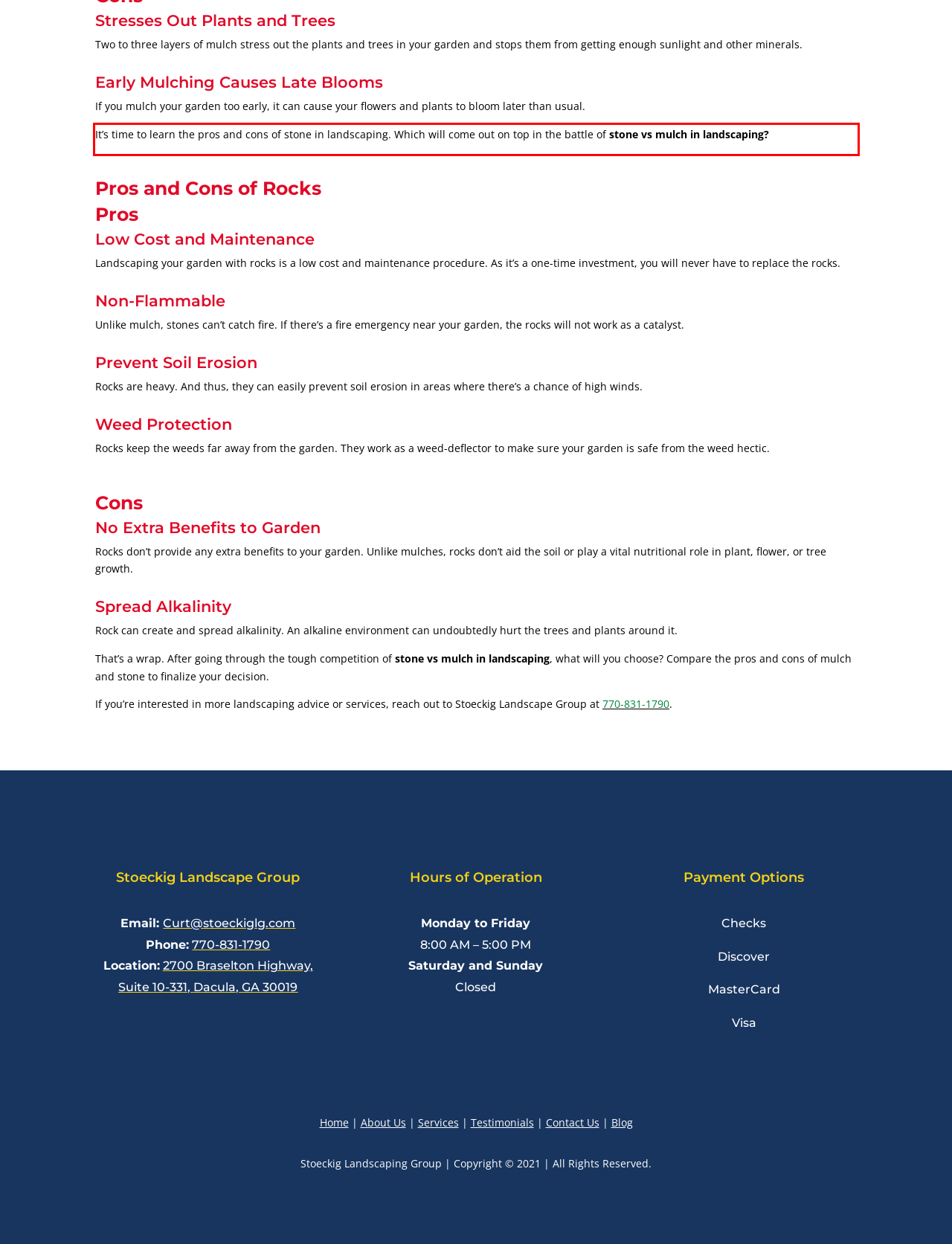You have a screenshot of a webpage with a UI element highlighted by a red bounding box. Use OCR to obtain the text within this highlighted area.

It’s time to learn the pros and cons of stone in landscaping. Which will come out on top in the battle of stone vs mulch in landscaping?